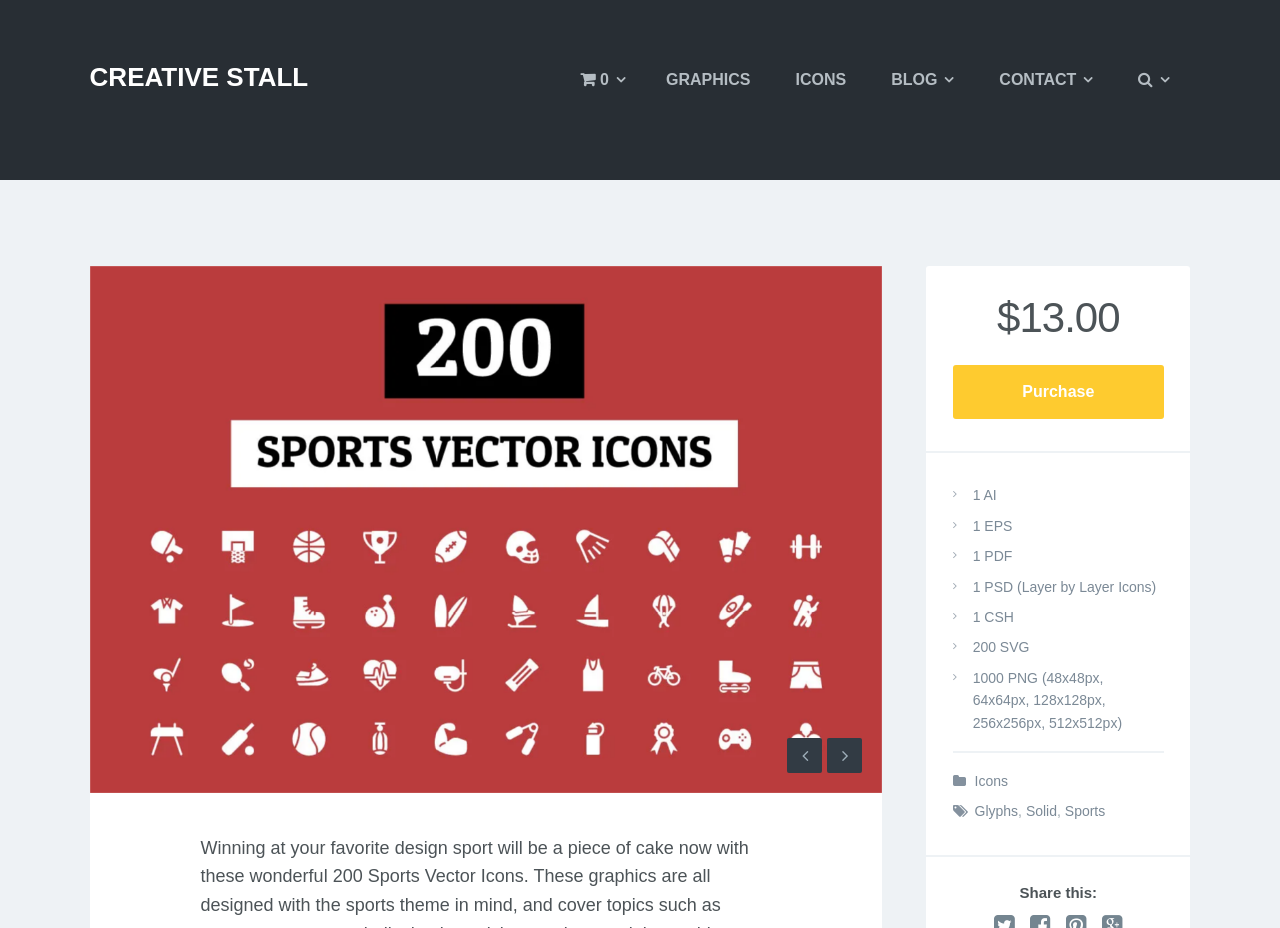What is the price of the sports vector icons?
Look at the image and provide a short answer using one word or a phrase.

$13.00